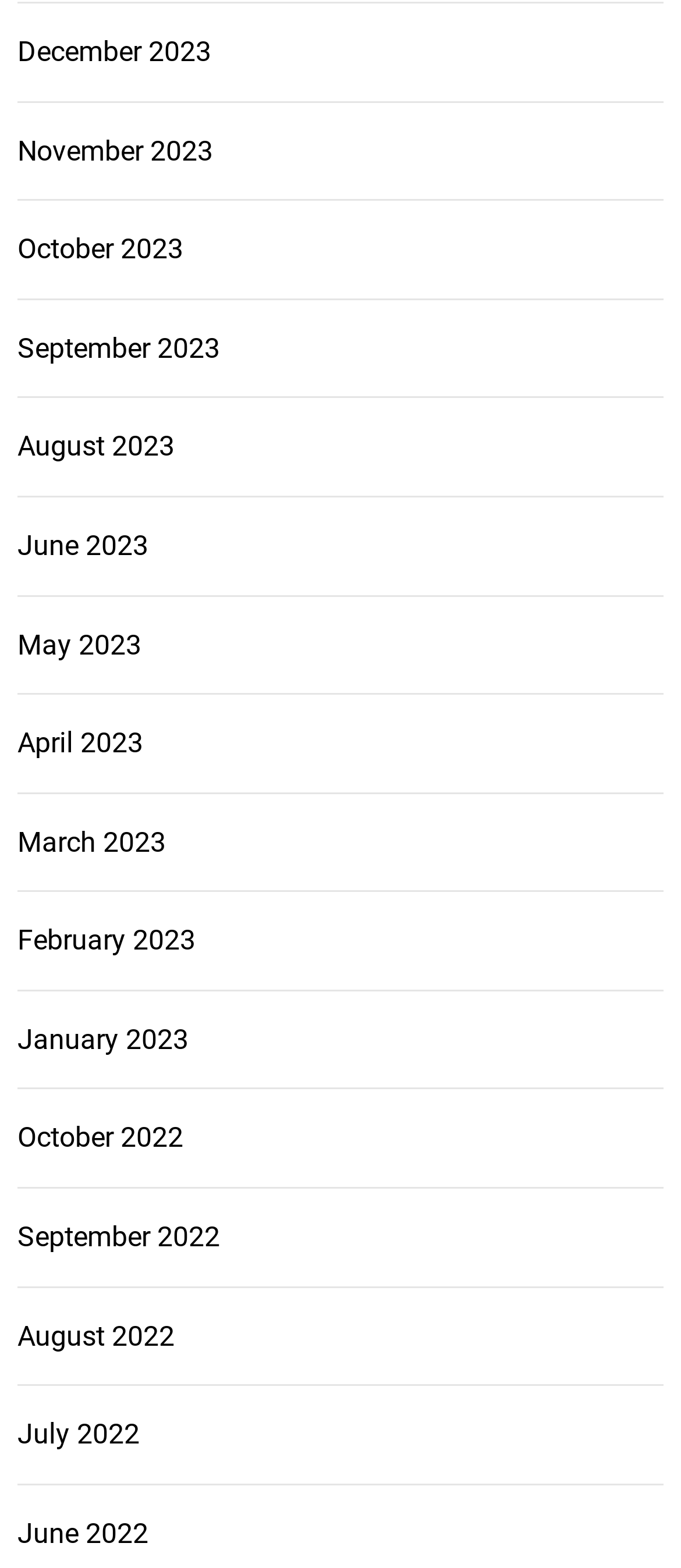Please locate the bounding box coordinates of the element that should be clicked to achieve the given instruction: "View November 2023".

[0.026, 0.085, 0.313, 0.106]